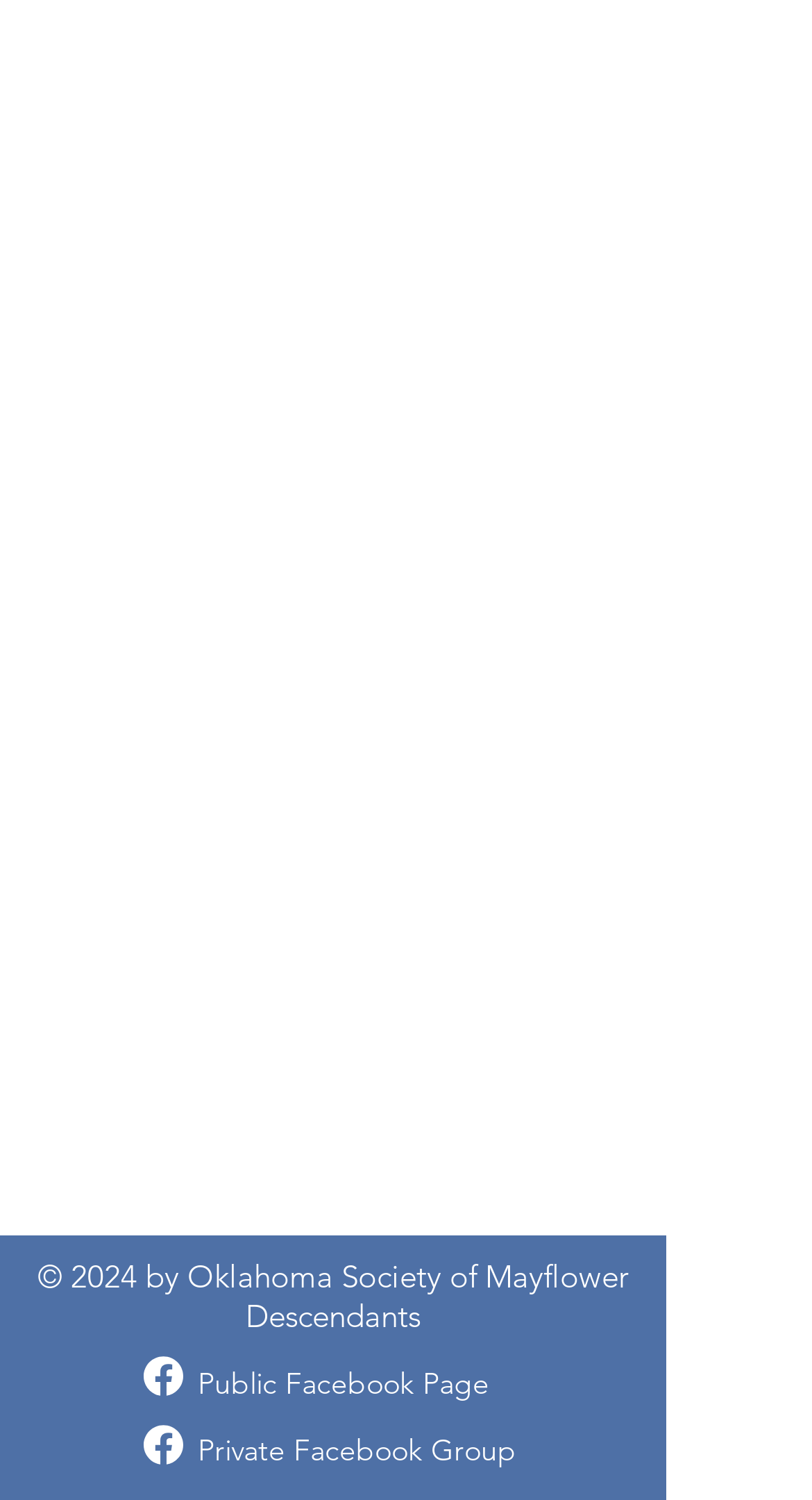Respond with a single word or phrase:
What is the recommended way to record documents?

Make photocopies